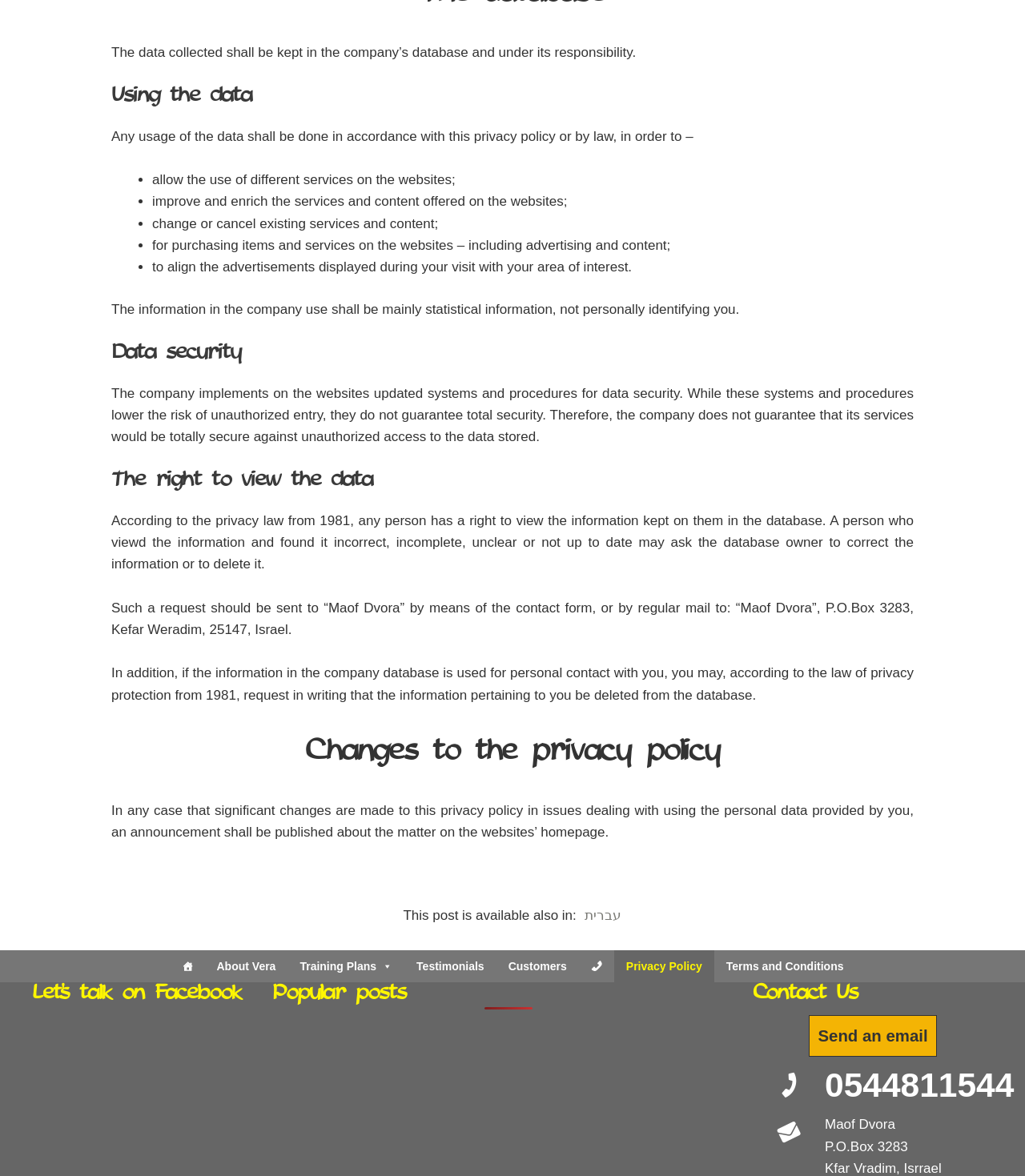Please specify the bounding box coordinates in the format (top-left x, top-left y, bottom-right x, bottom-right y), with values ranging from 0 to 1. Identify the bounding box for the UI component described as follows: Send an email

[0.789, 0.863, 0.914, 0.899]